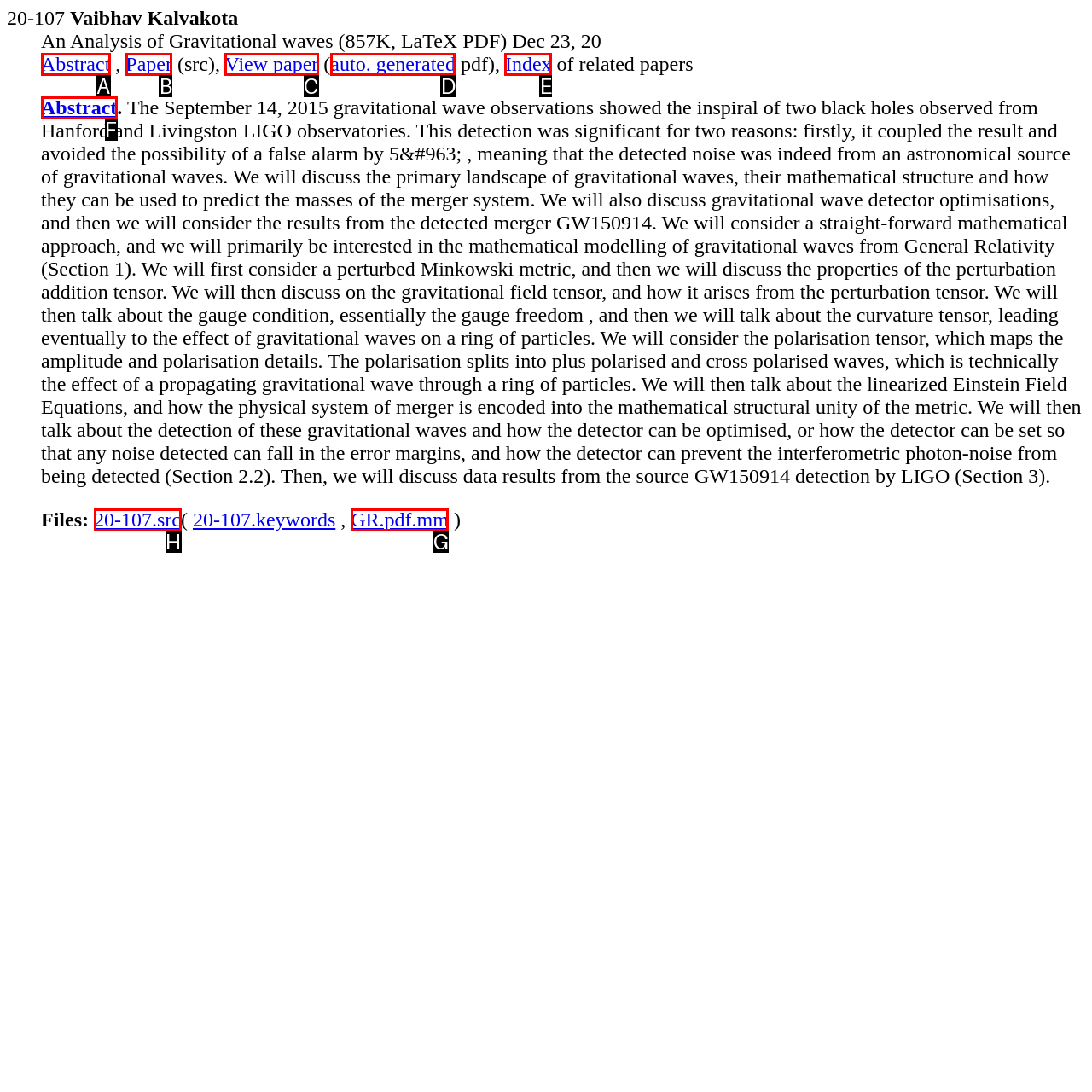Which lettered option should I select to achieve the task: View January 2017 according to the highlighted elements in the screenshot?

None